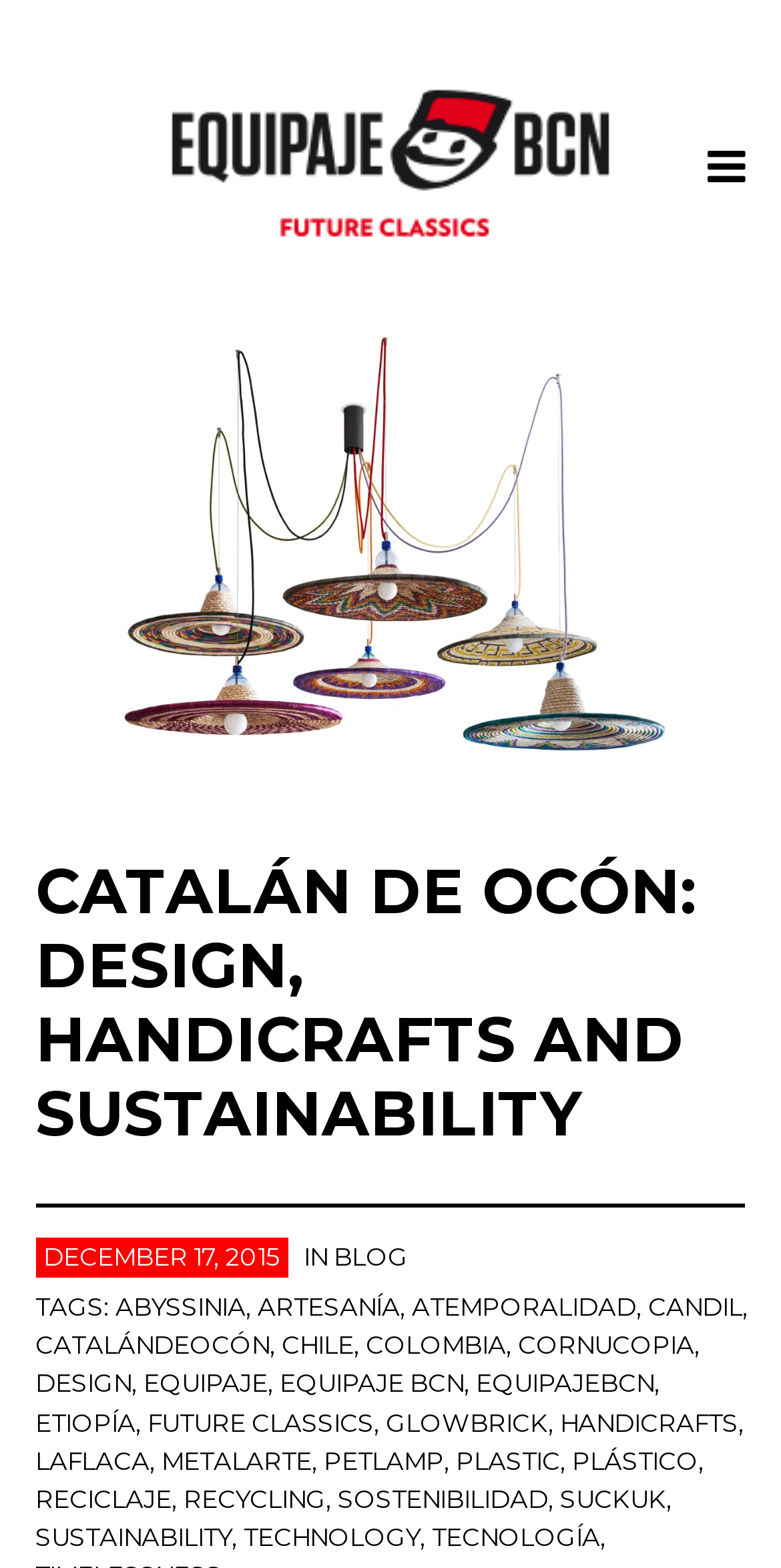Answer the question with a brief word or phrase:
What is the search button icon?

